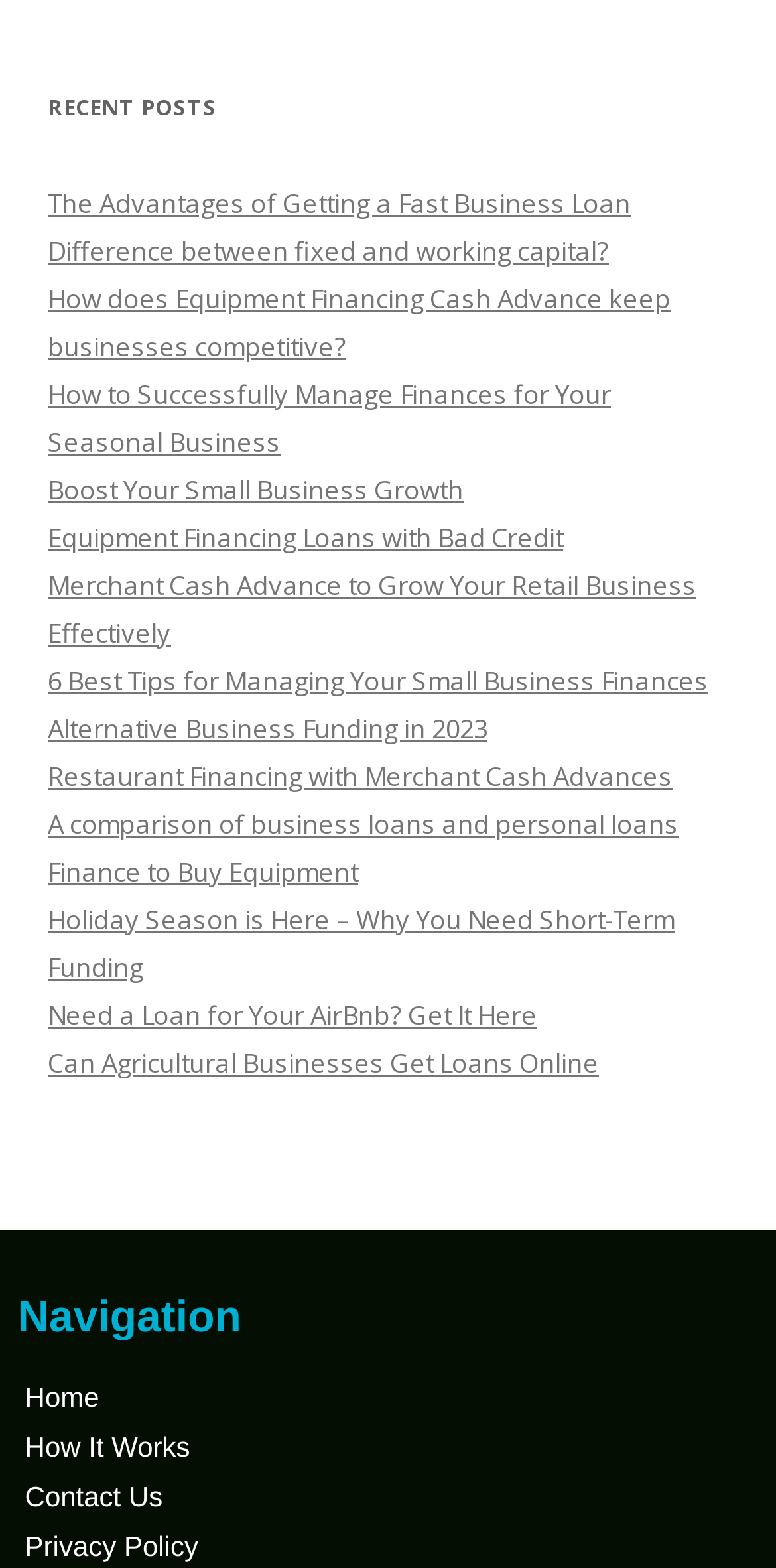Please find the bounding box coordinates of the element that must be clicked to perform the given instruction: "View recent posts". The coordinates should be four float numbers from 0 to 1, i.e., [left, top, right, bottom].

[0.062, 0.053, 0.938, 0.084]